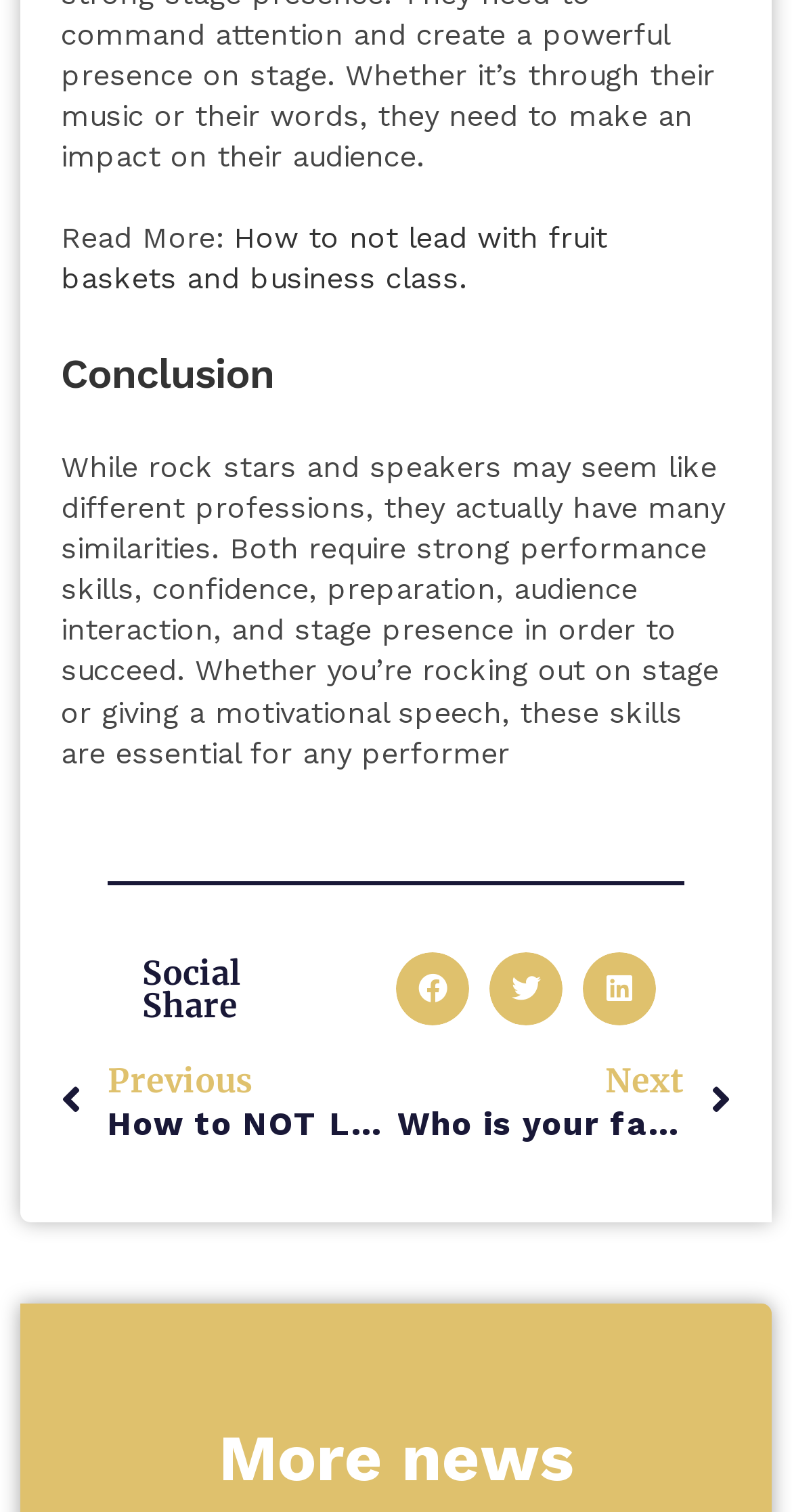Please provide a detailed answer to the question below by examining the image:
What is the topic of the article?

The topic of the article can be inferred from the text content, specifically the sentence 'Both require strong performance skills, confidence, preparation, audience interaction, and stage presence in order to succeed.' which suggests that the article is discussing the similarities between rock stars and speakers in terms of performance skills.